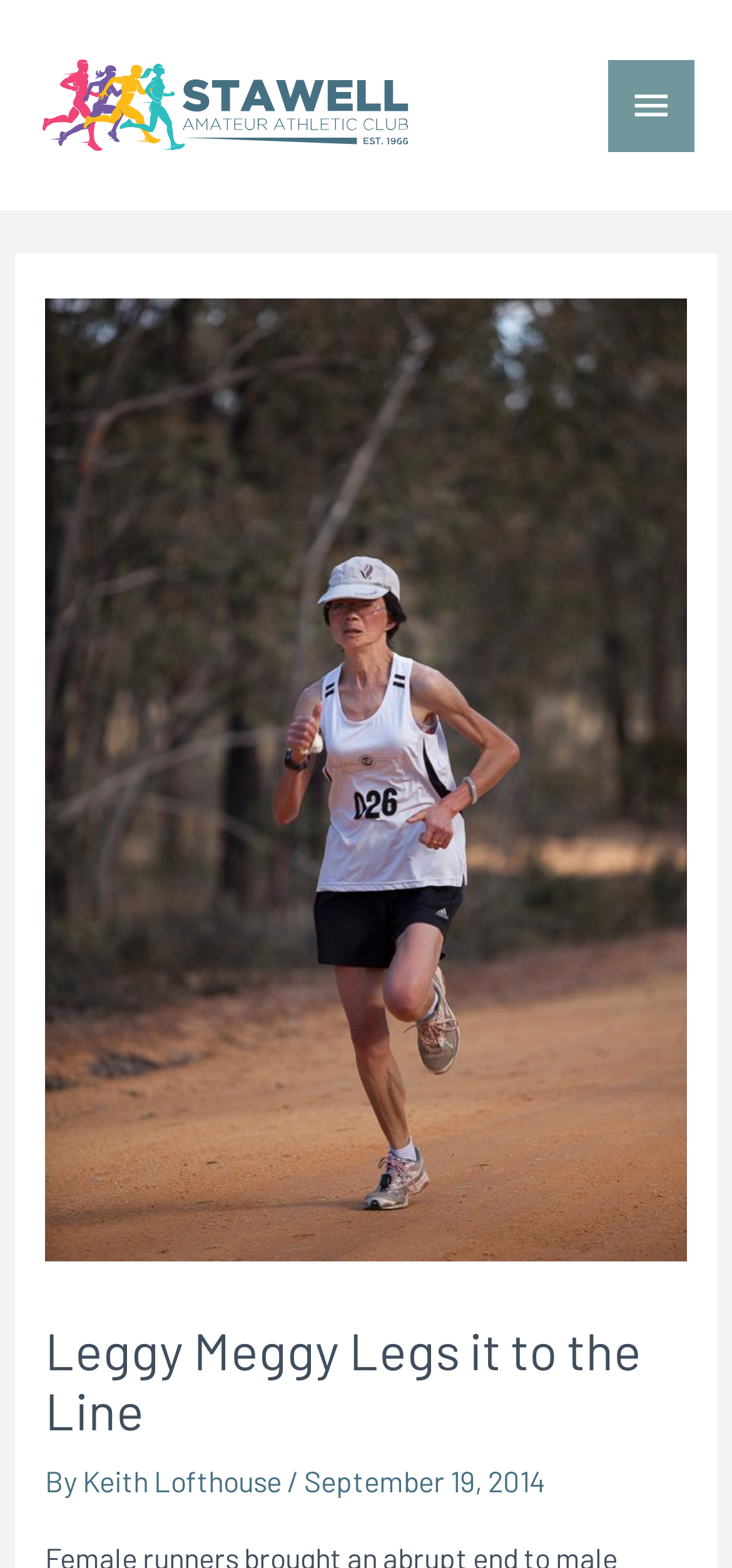Find the headline of the webpage and generate its text content.

Leggy Meggy Legs it to the Line